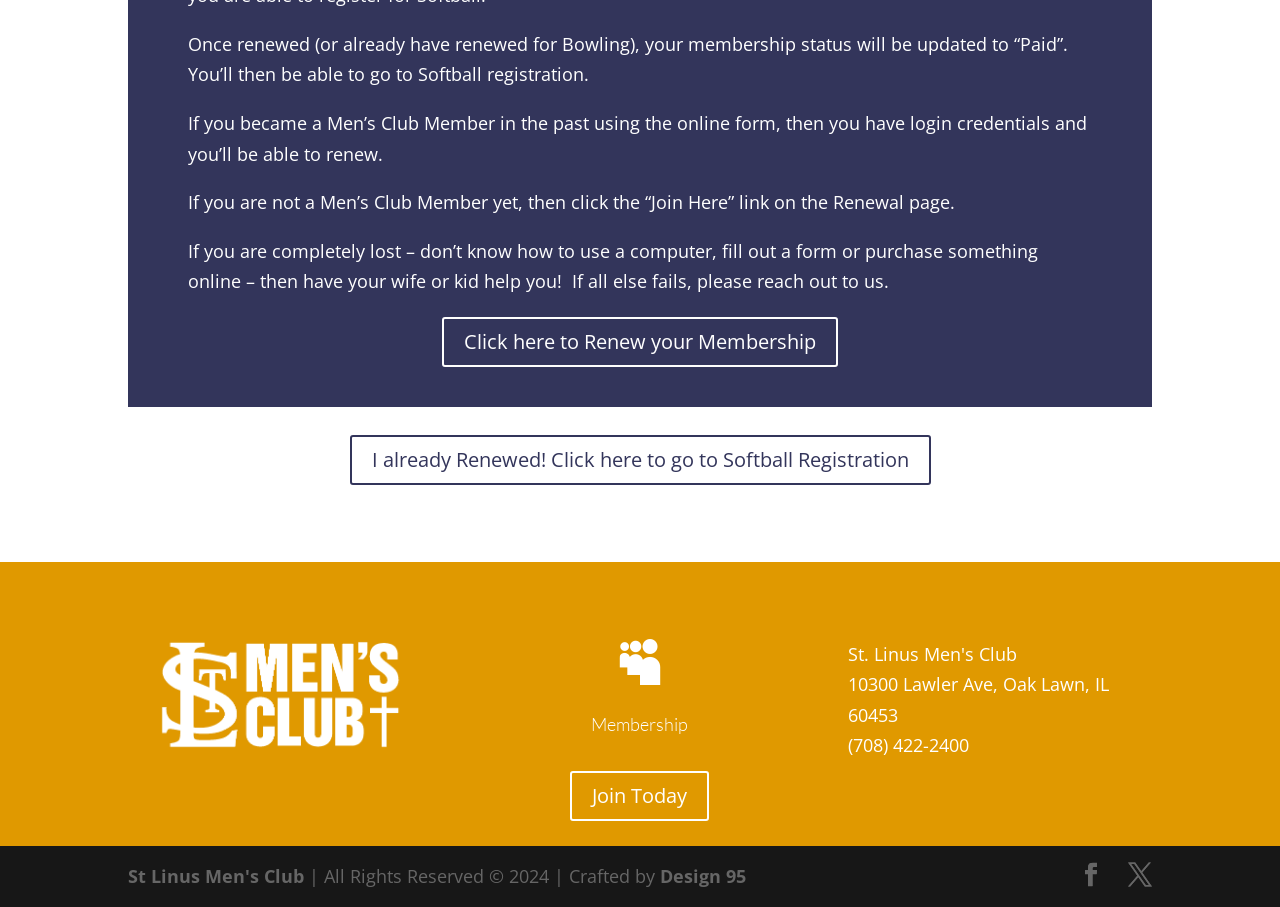What is the address of the location mentioned?
Please give a detailed and elaborate answer to the question based on the image.

The webpage provides contact information, including an address, which is 10300 Lawler Ave, Oak Lawn, IL 60453.